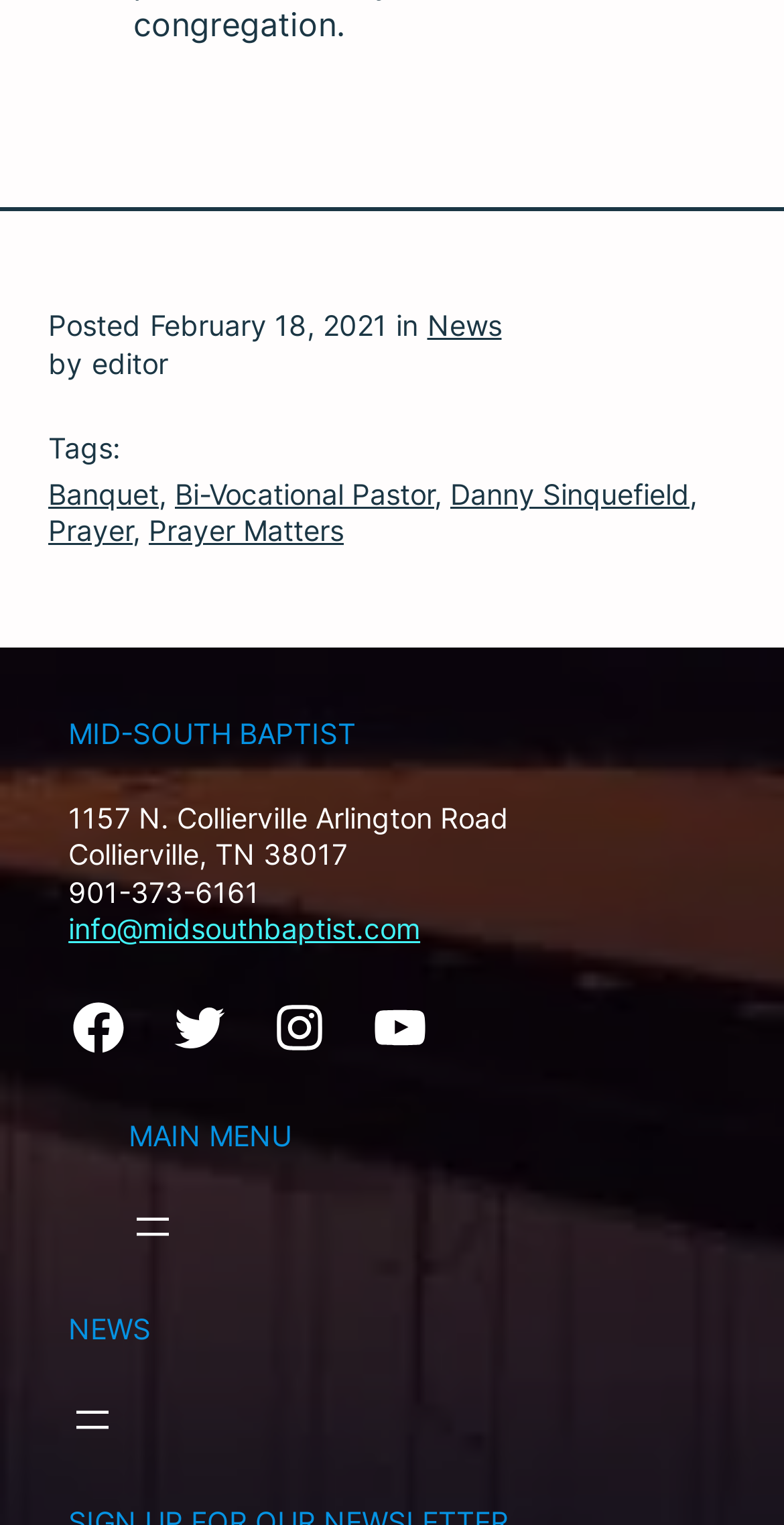Answer the question using only a single word or phrase: 
What is the address of the church?

1157 N. Collierville Arlington Road